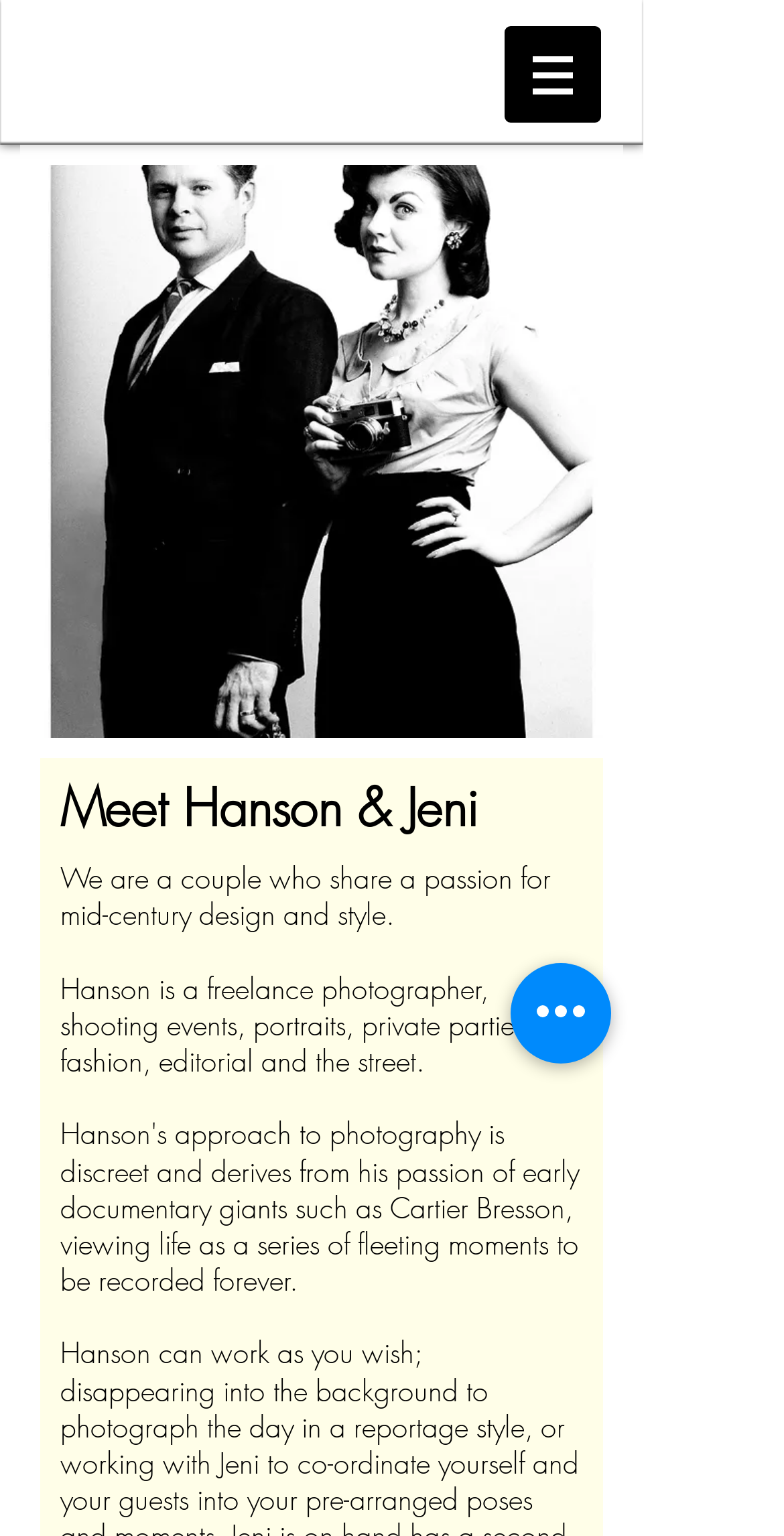Articulate a complete and detailed caption of the webpage elements.

The webpage is about Hanson Leatherby Weddings, an England-based wedding photography service. At the top right corner, there is a navigation menu labeled "Site" with a button that has a popup menu. The button is accompanied by a small image. 

Below the navigation menu, there is a prominent heading that reads "Meet Hanson & Jeni". Underneath the heading, there is a brief introduction to the couple, stating that they share a passion for mid-century design and style. The introduction is followed by a short paragraph describing Hanson's photography services, which include events, portraits, private parties, fashion, editorial, and street photography.

At the bottom right corner, there is a button labeled "Quick actions".